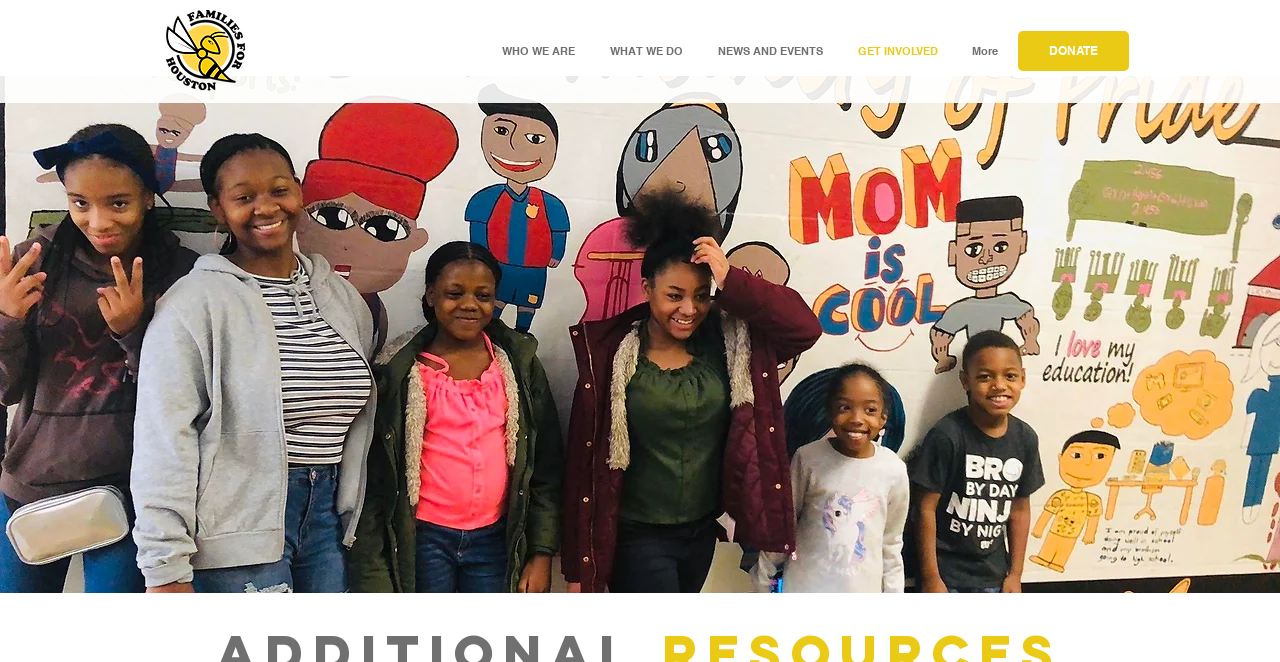What is the main navigation menu?
Please provide a single word or phrase as your answer based on the screenshot.

Site